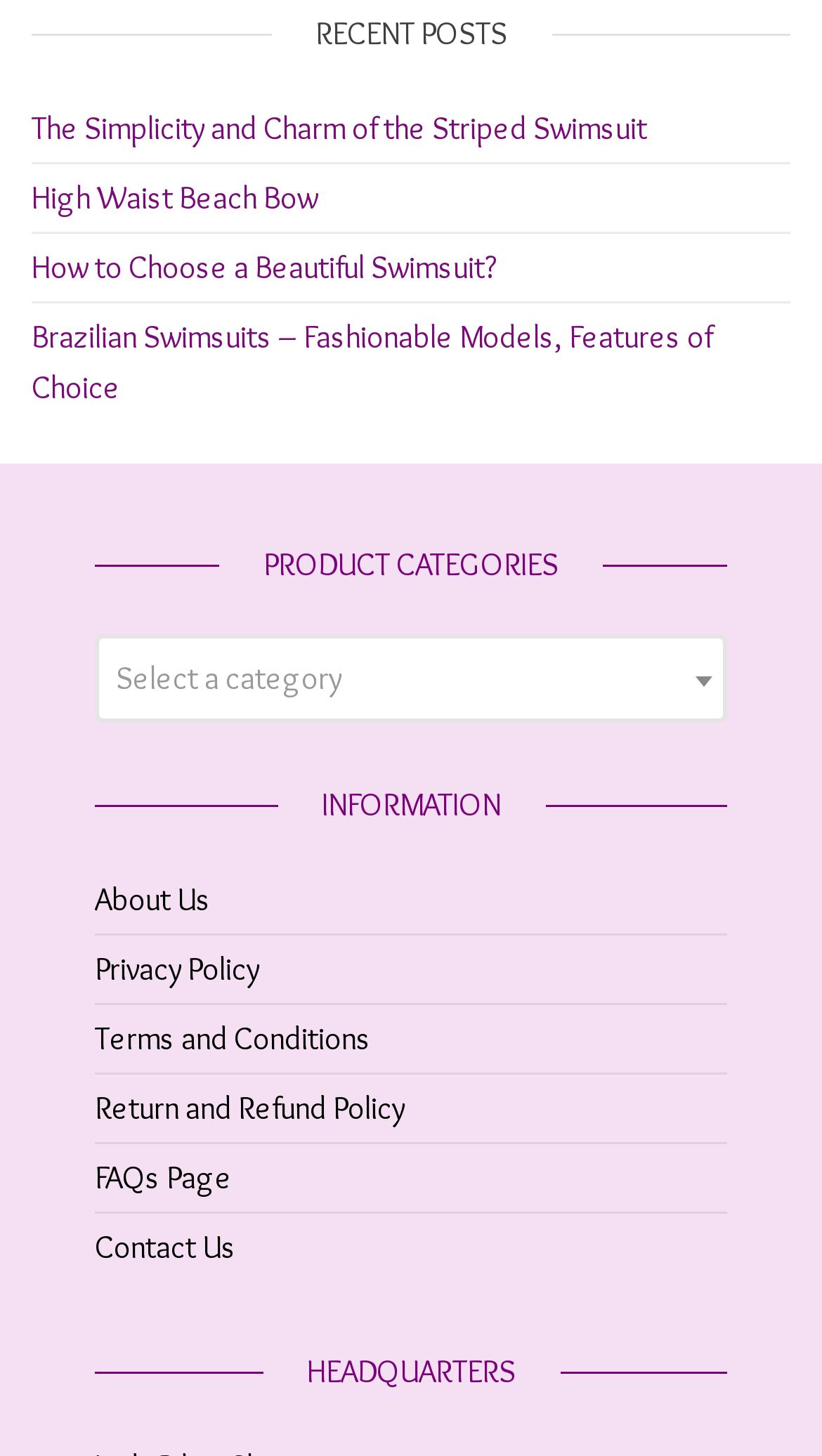Determine the bounding box coordinates of the clickable region to follow the instruction: "Learn about High Waist Beach Bow".

[0.038, 0.123, 0.387, 0.149]